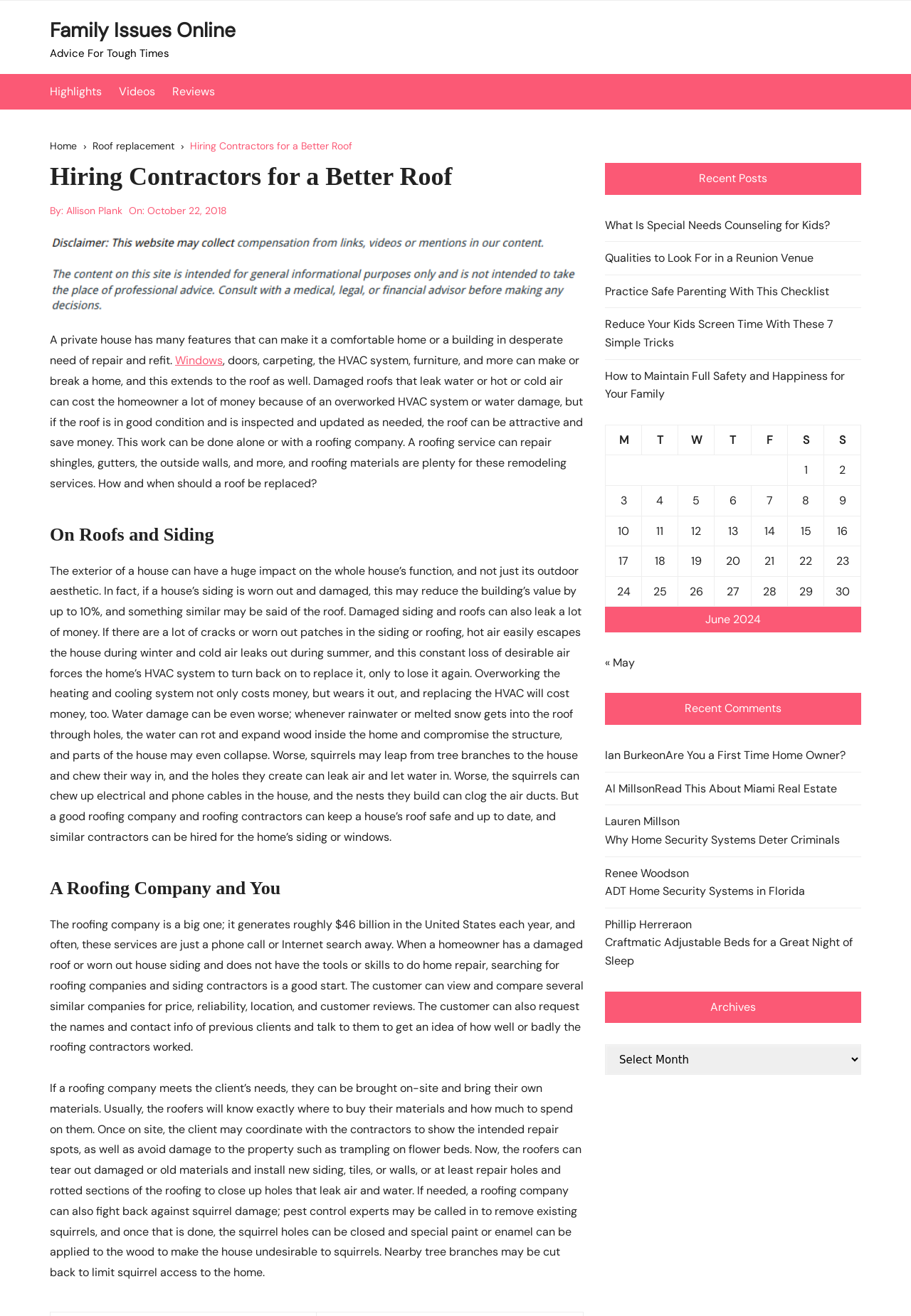Please determine the bounding box coordinates for the element that should be clicked to follow these instructions: "Click on 'Family Issues Online'".

[0.055, 0.013, 0.259, 0.033]